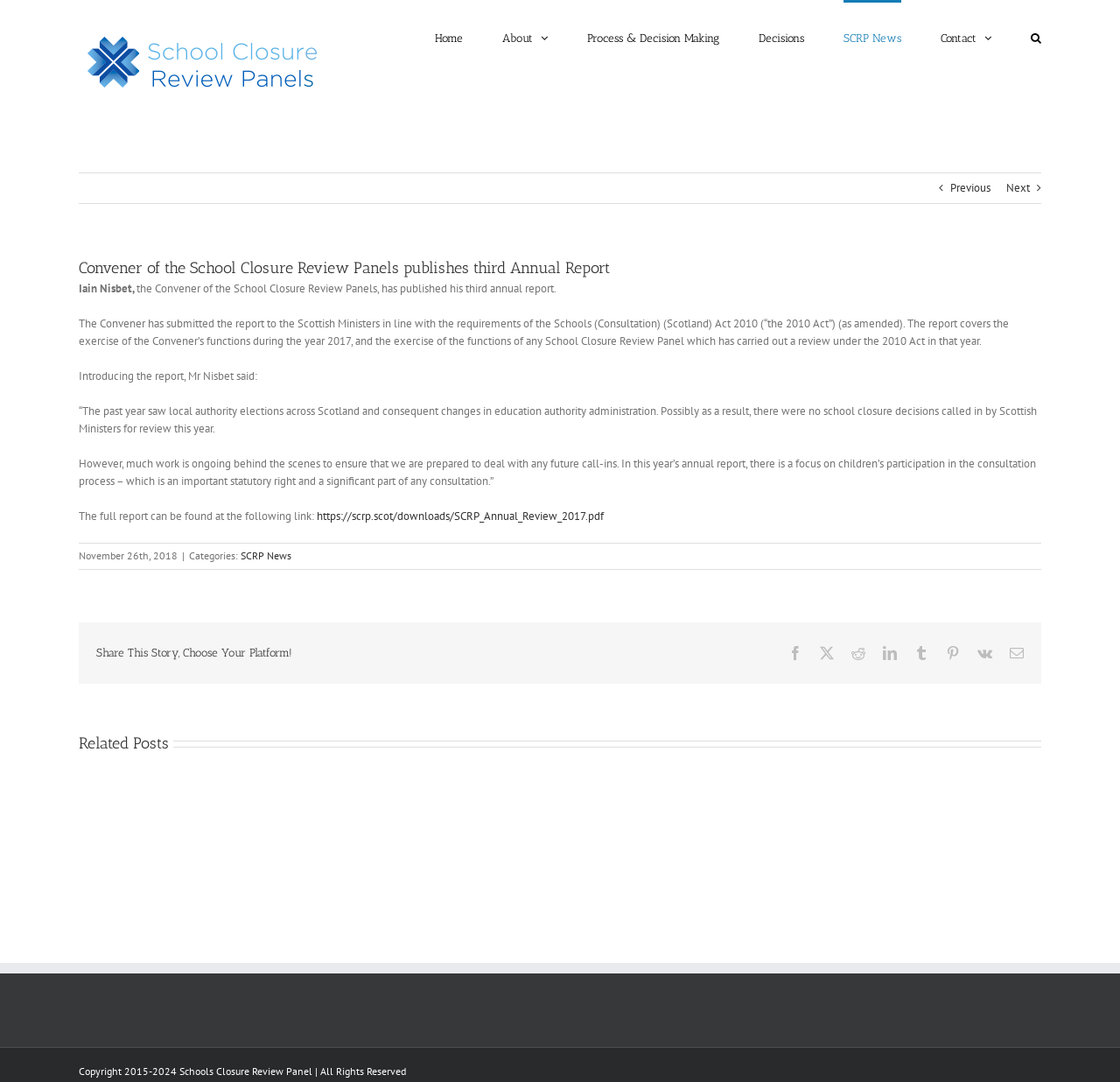Kindly determine the bounding box coordinates for the clickable area to achieve the given instruction: "Click the 'Home' link".

[0.388, 0.0, 0.413, 0.067]